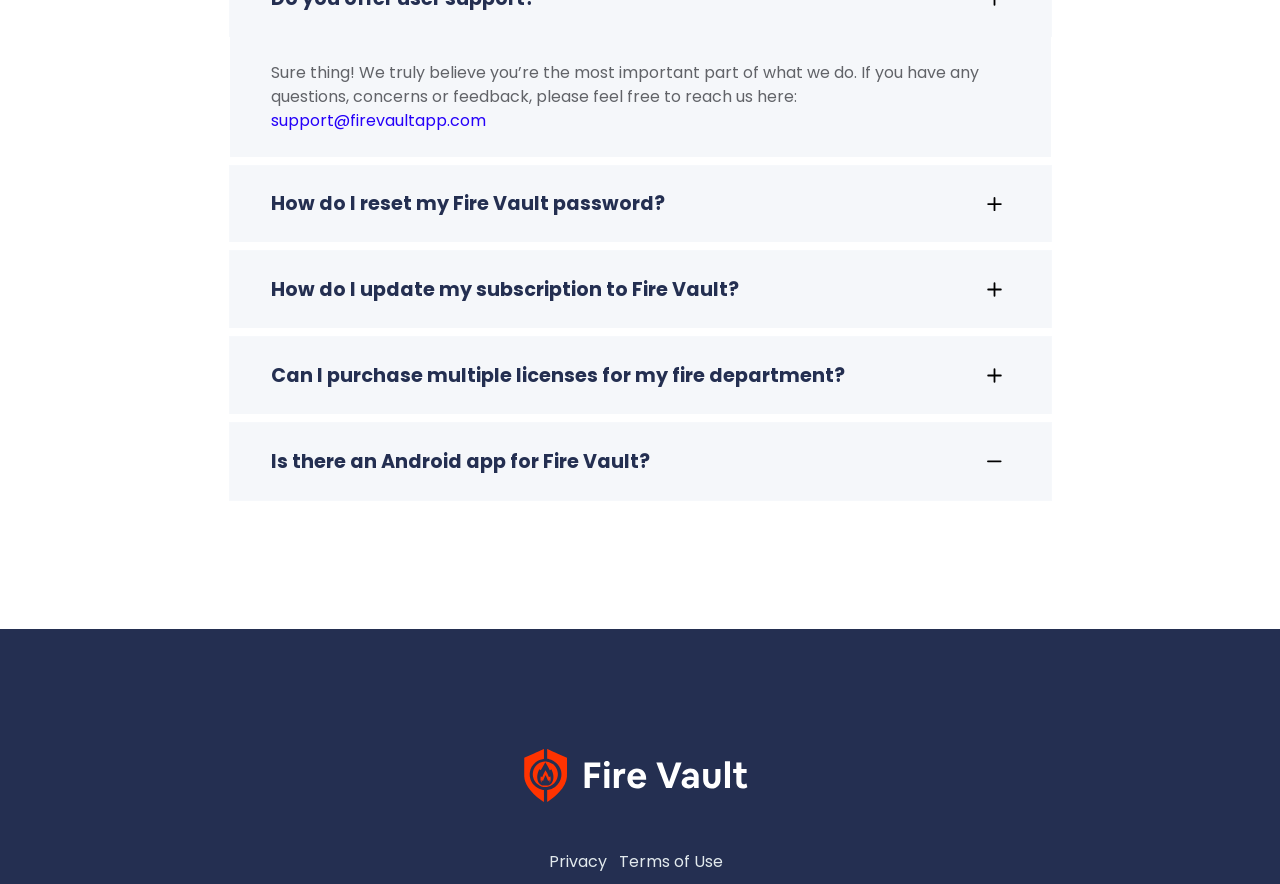Please use the details from the image to answer the following question comprehensively:
What is the email address for user support?

The email address for user support can be found in the section 'Do you offer user support?' where it is mentioned as 'please feel free to reach us here:' followed by the email address 'support@firevaultapp.com'.